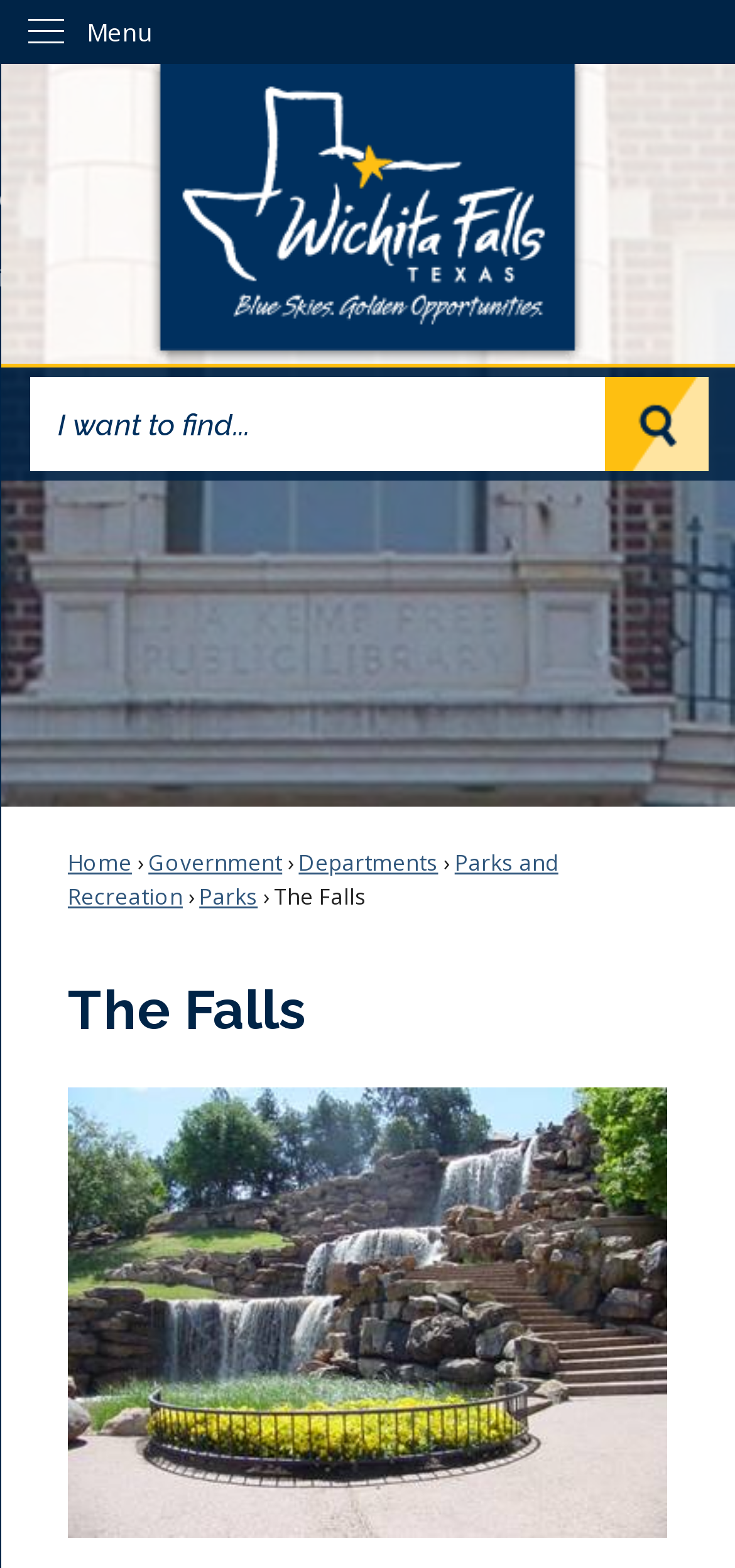Determine the bounding box coordinates of the clickable region to execute the instruction: "Search for something". The coordinates should be four float numbers between 0 and 1, denoted as [left, top, right, bottom].

[0.04, 0.24, 0.963, 0.301]